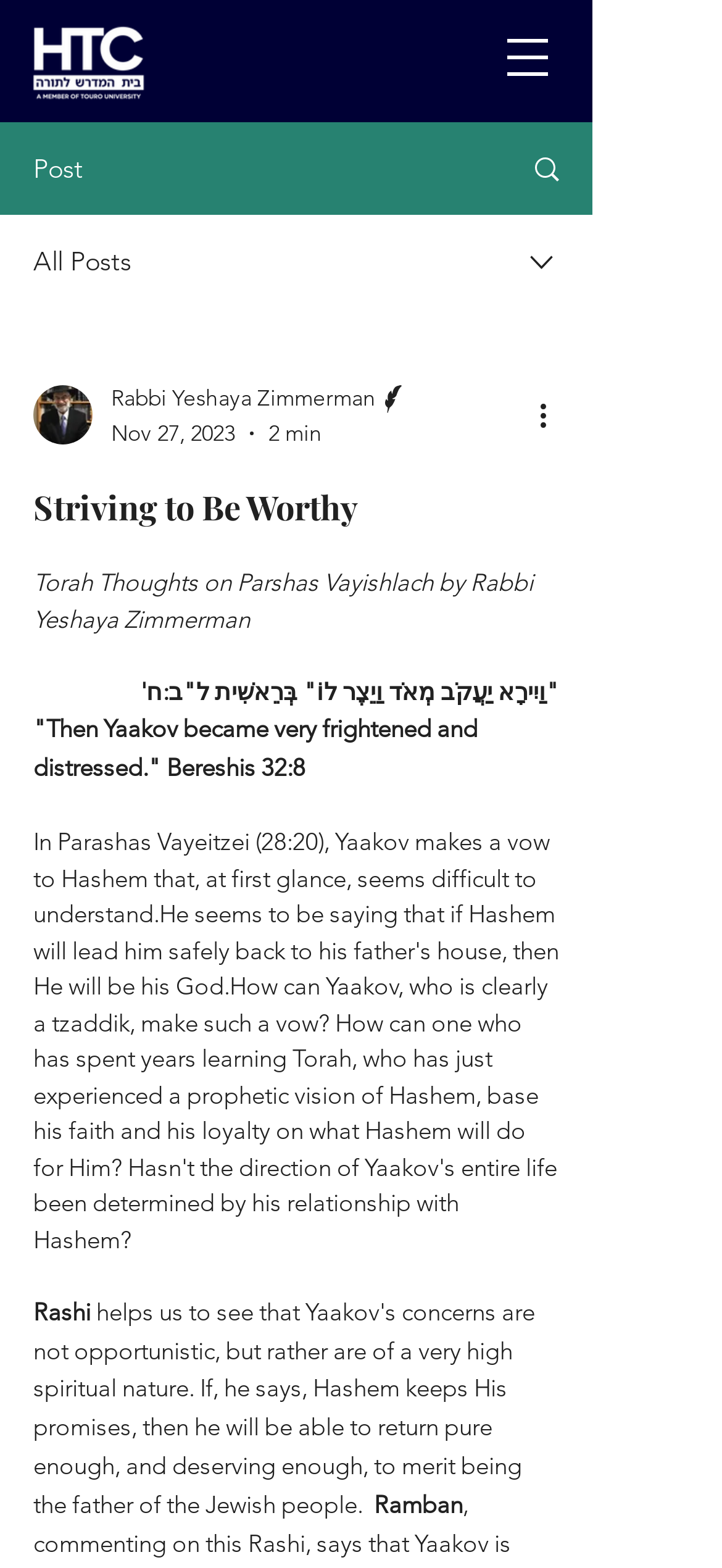Who is the author of the article?
Please use the image to provide a one-word or short phrase answer.

Rabbi Yeshaya Zimmerman